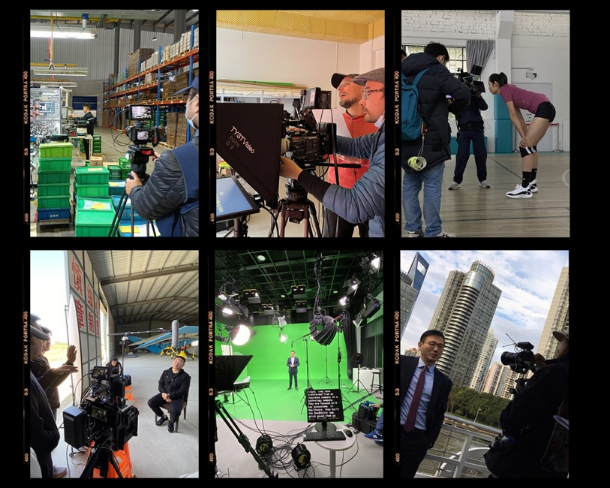Using the information shown in the image, answer the question with as much detail as possible: What is the background of the polished interview setup in the bottom-right scene?

In the bottom-right scene, a well-dressed subject is speaking to the camera in a polished interview setup, and the background of the scene features the stunning modern skyline of Shanghai, adding a touch of elegance to the setting.